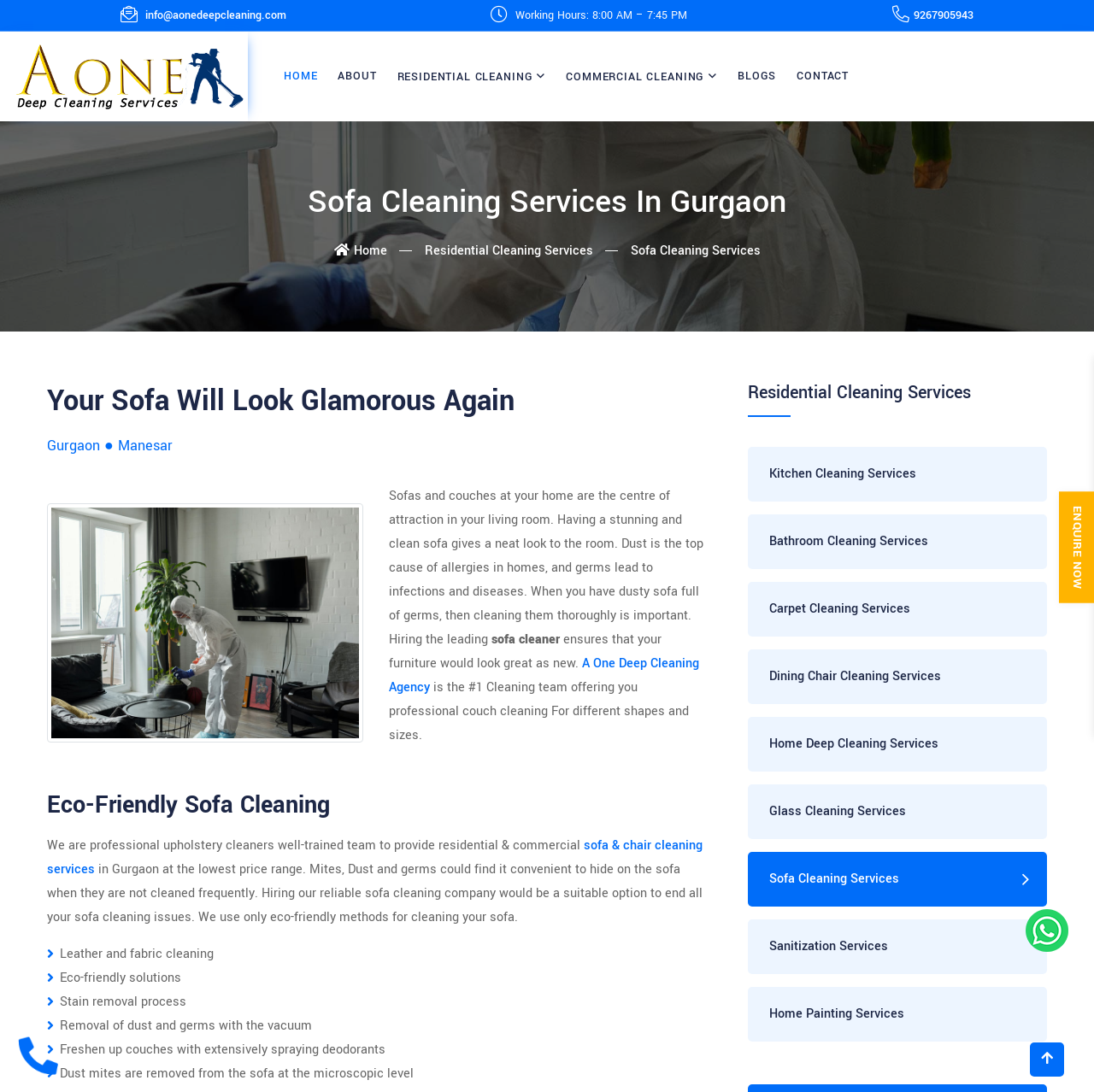Find the bounding box coordinates for the area that should be clicked to accomplish the instruction: "Click the 'CONTACT' link".

[0.719, 0.034, 0.785, 0.105]